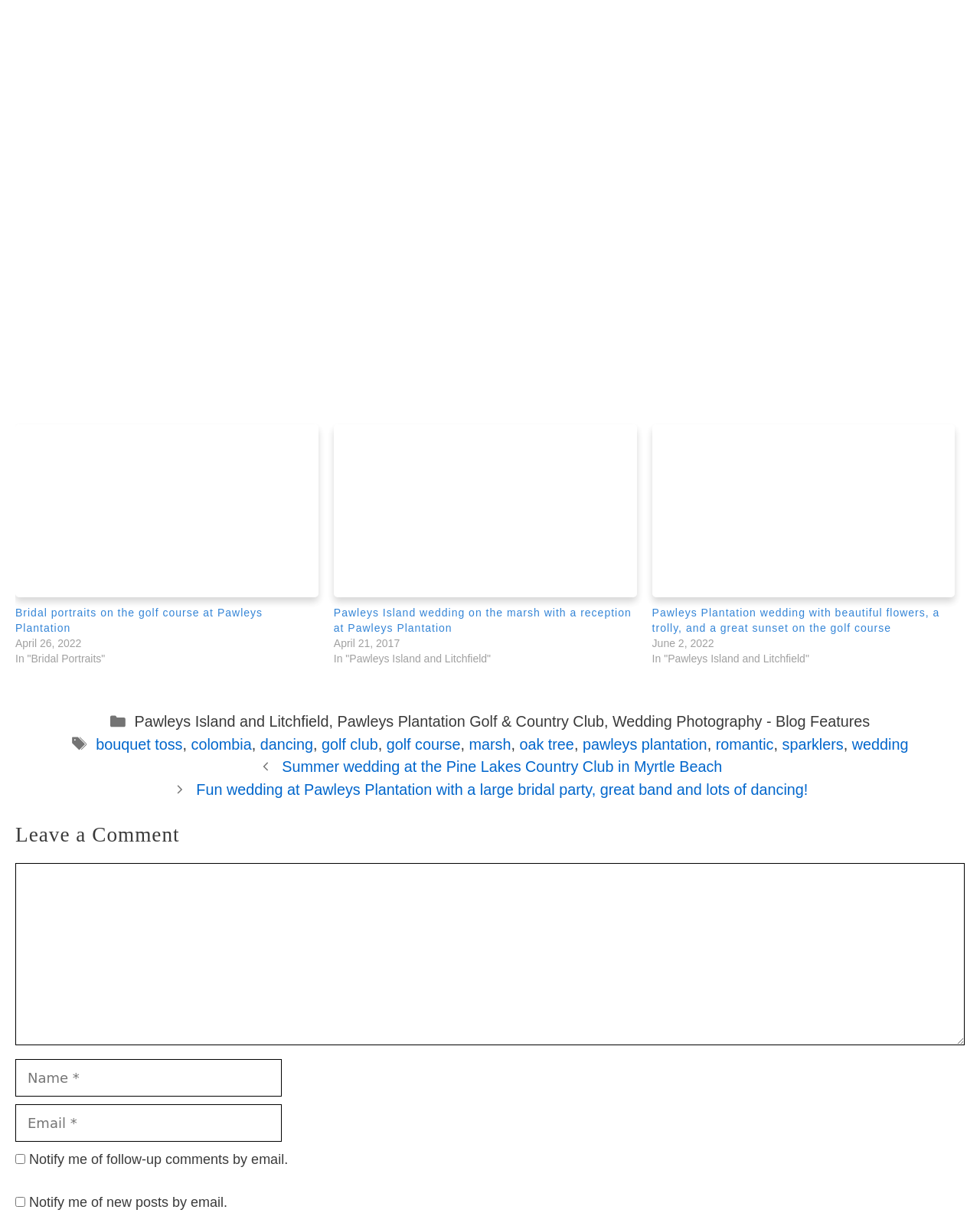Please identify the bounding box coordinates of the clickable element to fulfill the following instruction: "Click on the link to view the summer wedding at the Pine Lakes Country Club in Myrtle Beach". The coordinates should be four float numbers between 0 and 1, i.e., [left, top, right, bottom].

[0.288, 0.619, 0.737, 0.632]